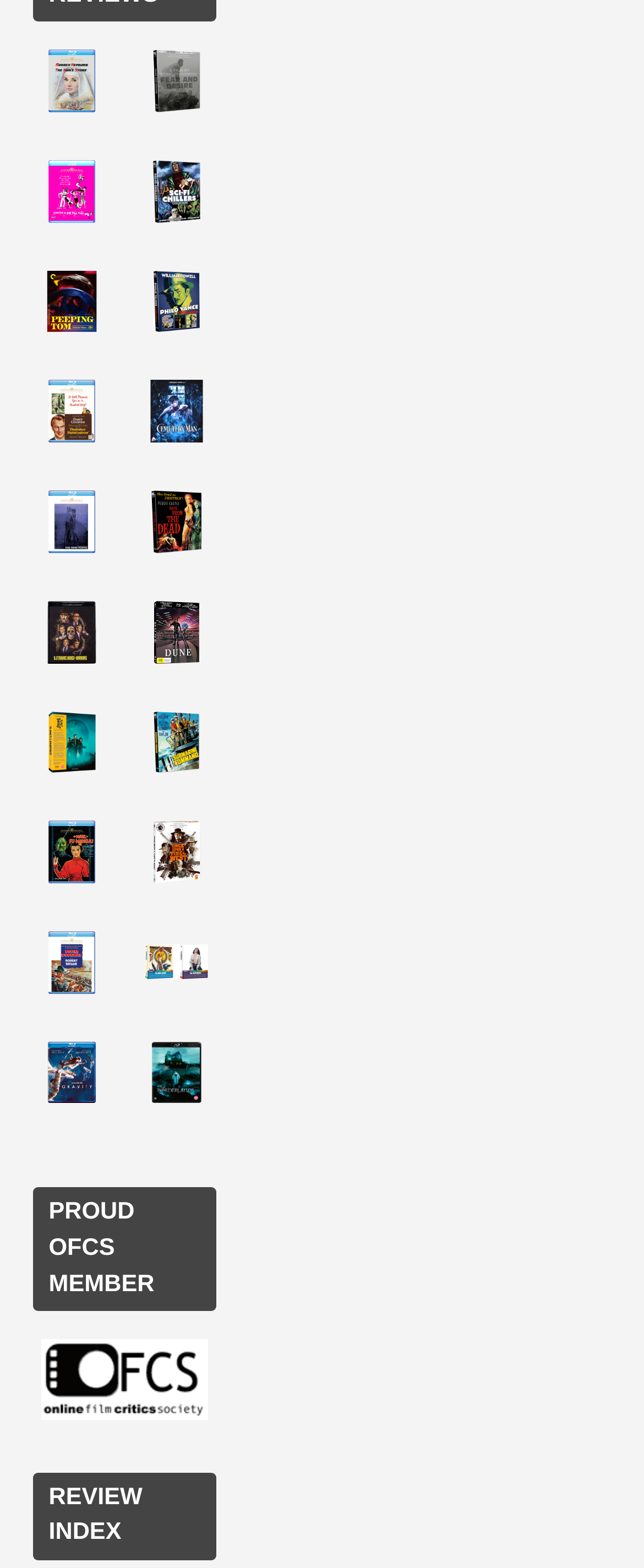What is the resolution of the 'Fear and Desire' movie?
Answer the question with just one word or phrase using the image.

4K